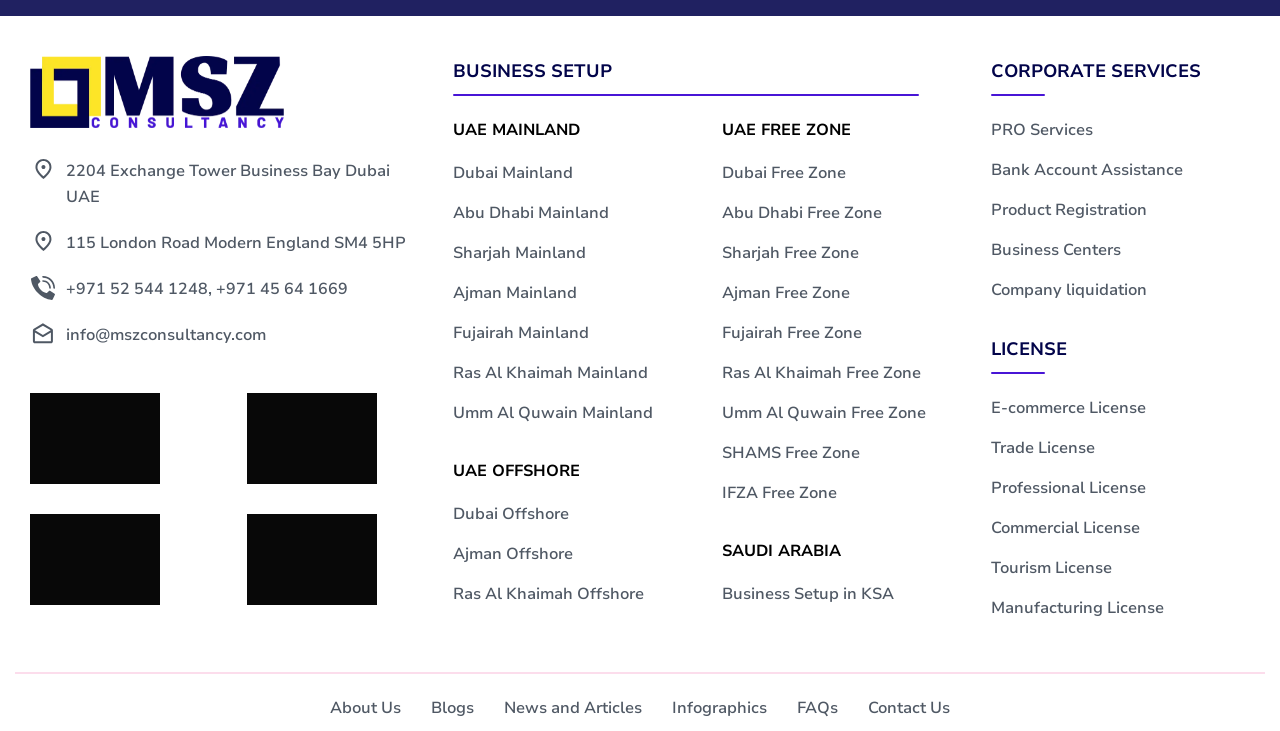What is the last link listed under 'CORPORATE SERVICES'?
Based on the image, provide a one-word or brief-phrase response.

Company liquidation